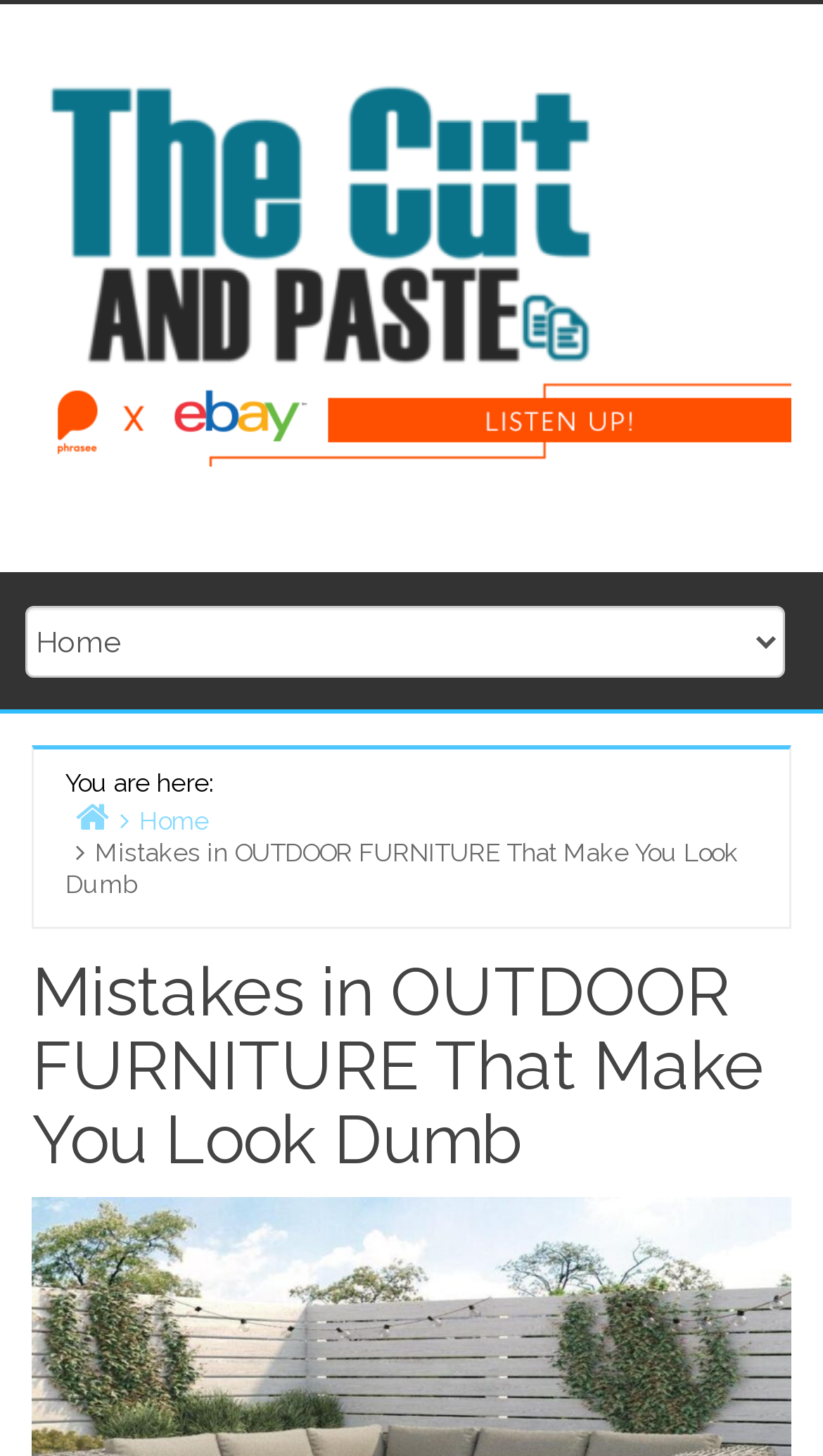Find the bounding box of the UI element described as: "alt="The cut and paste"". The bounding box coordinates should be given as four float values between 0 and 1, i.e., [left, top, right, bottom].

[0.038, 0.141, 0.728, 0.164]